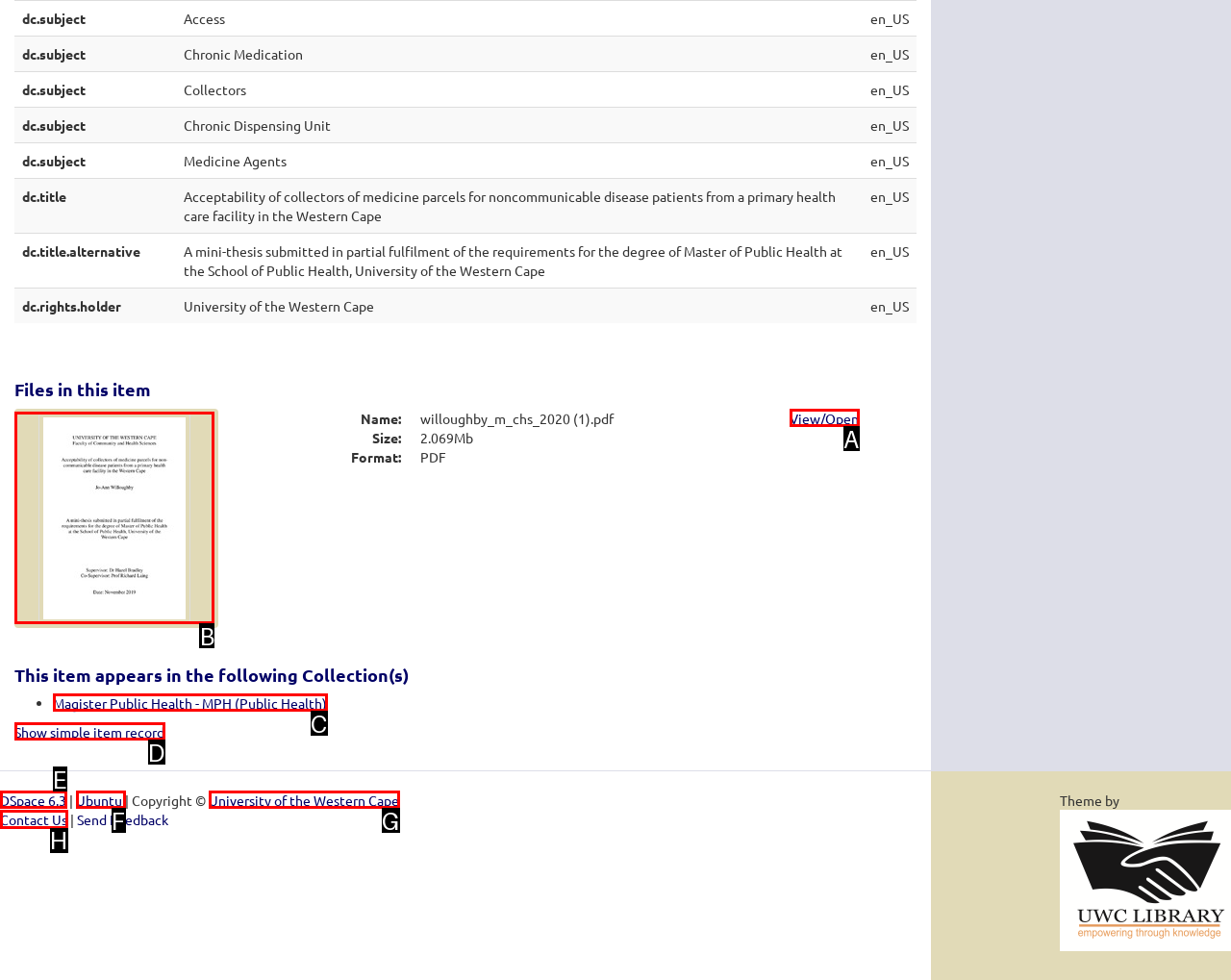Which UI element's letter should be clicked to achieve the task: Contact us
Provide the letter of the correct choice directly.

H